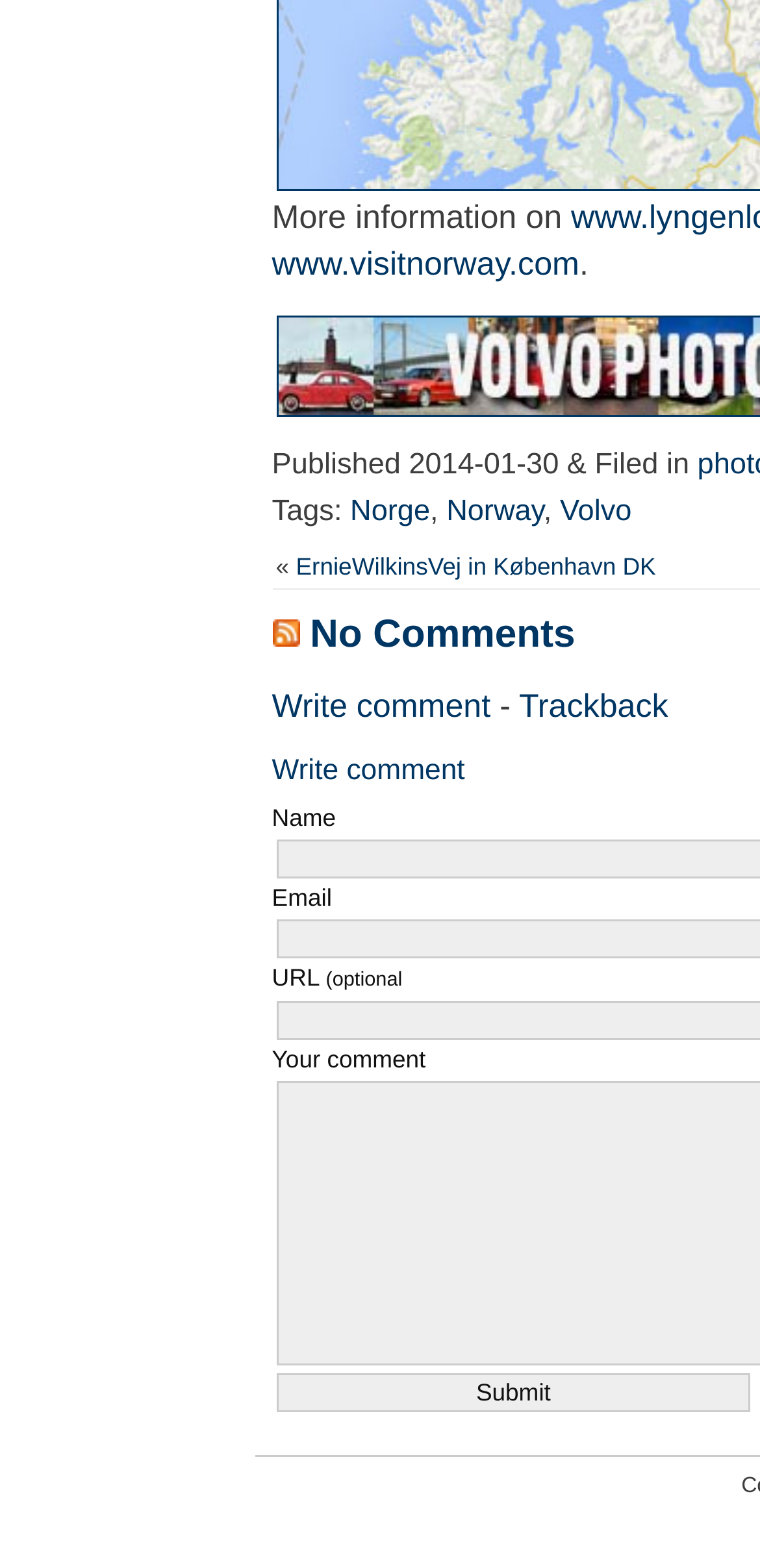Please give a succinct answer using a single word or phrase:
What is the website mentioned in the text?

www.visitnorway.com